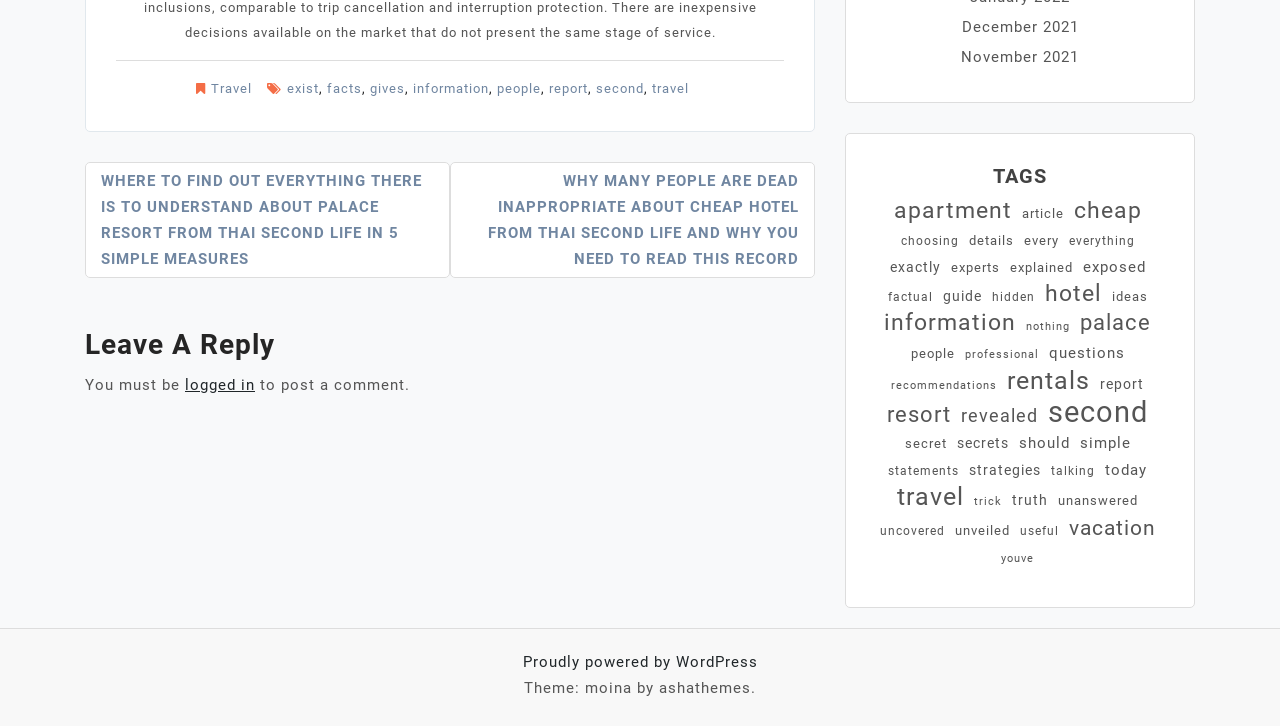What is the name of the theme used by this website?
Please respond to the question with as much detail as possible.

I looked at the text at the bottom of the webpage and found that it says 'Theme: moina by ashathemes.'